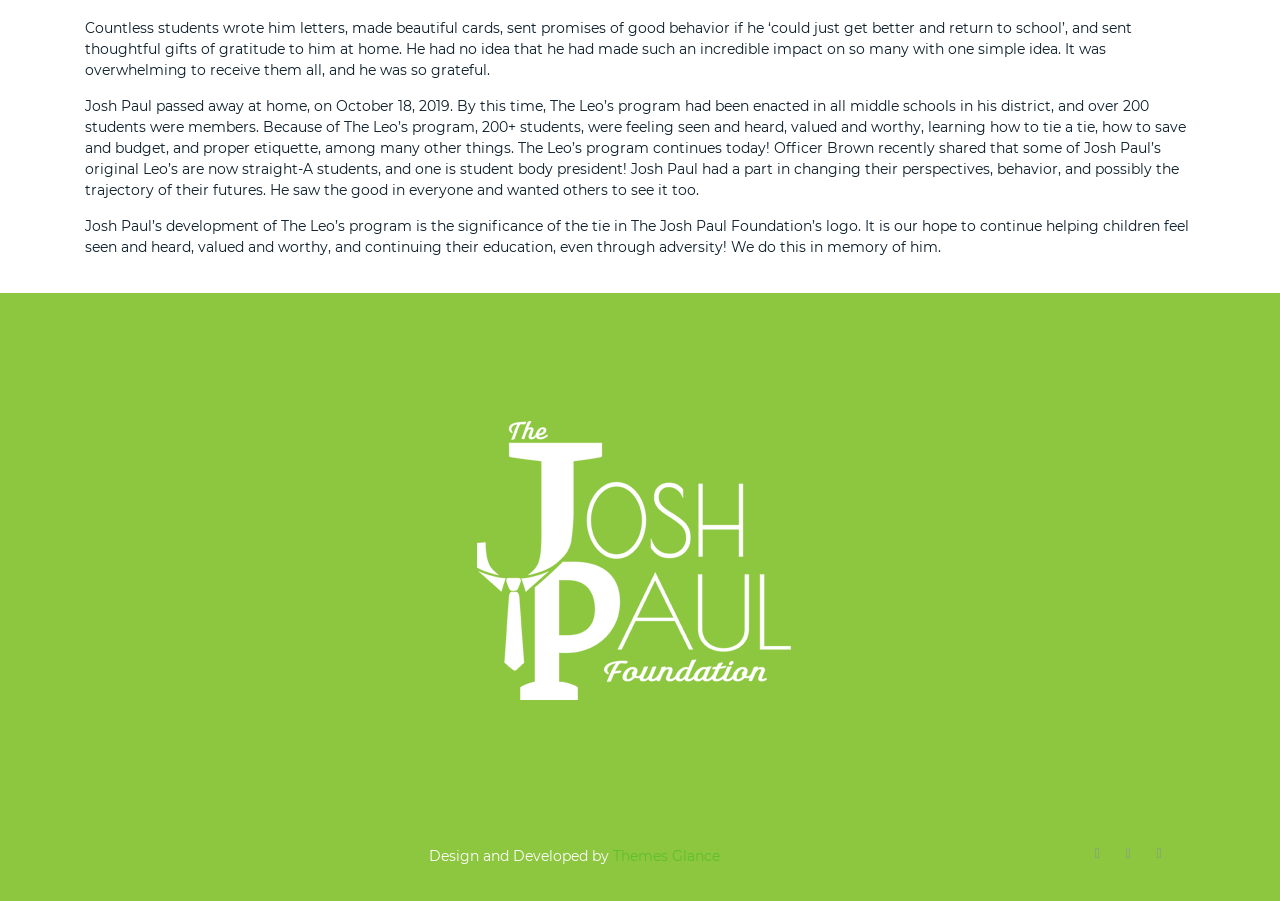What is the name of the person who developed The Leo's program?
Using the image as a reference, answer the question in detail.

Based on the text, it is mentioned that 'Josh Paul passed away at home, on October 18, 2019' and 'Josh Paul’s development of The Leo’s program is the significance of the tie in The Josh Paul Foundation’s logo.' Therefore, it can be inferred that Josh Paul is the person who developed The Leo's program.